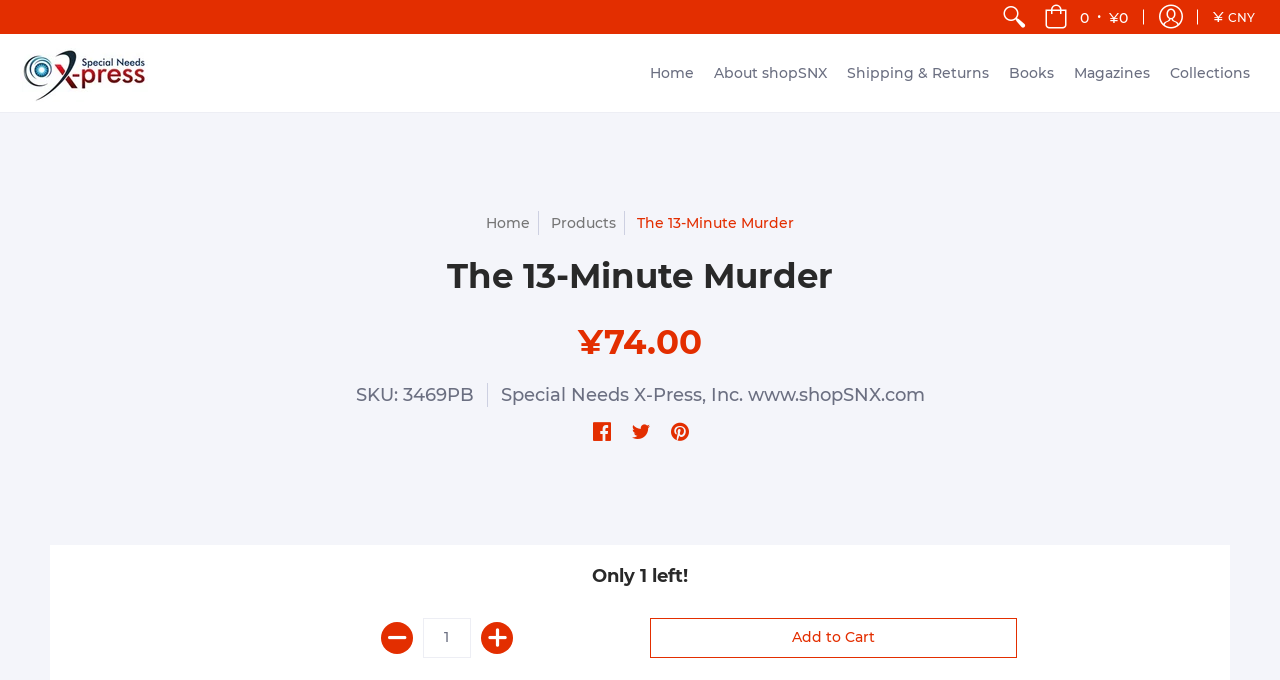Given the element description 0 • ¥0, specify the bounding box coordinates of the corresponding UI element in the format (top-left x, top-left y, bottom-right x, bottom-right y). All values must be between 0 and 1.

[0.809, 0.0, 0.888, 0.05]